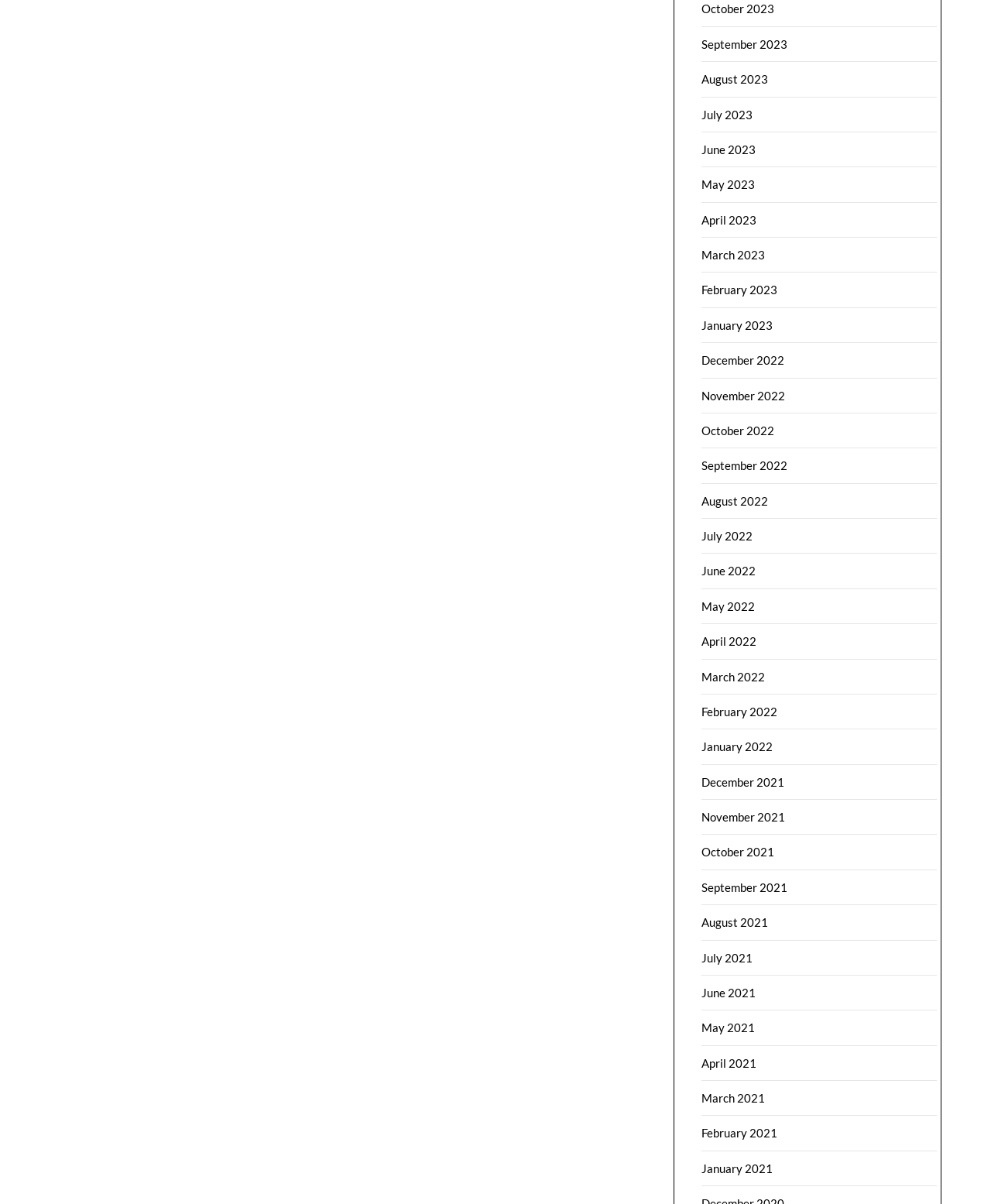Respond with a single word or short phrase to the following question: 
How many links are there in total?

30